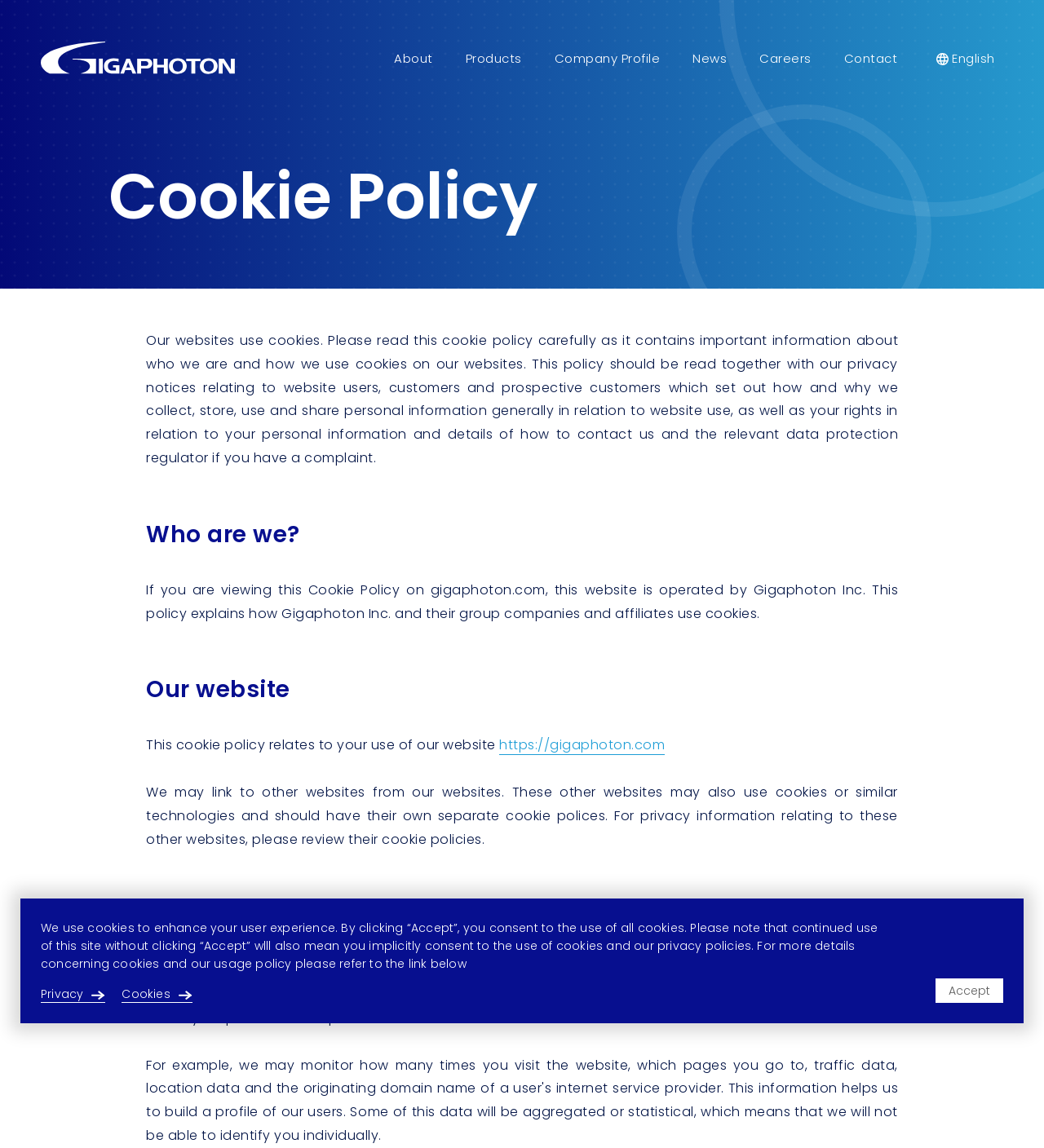Determine the webpage's heading and output its text content.

C
o
o
k
i
e
P
o
l
i
c
y